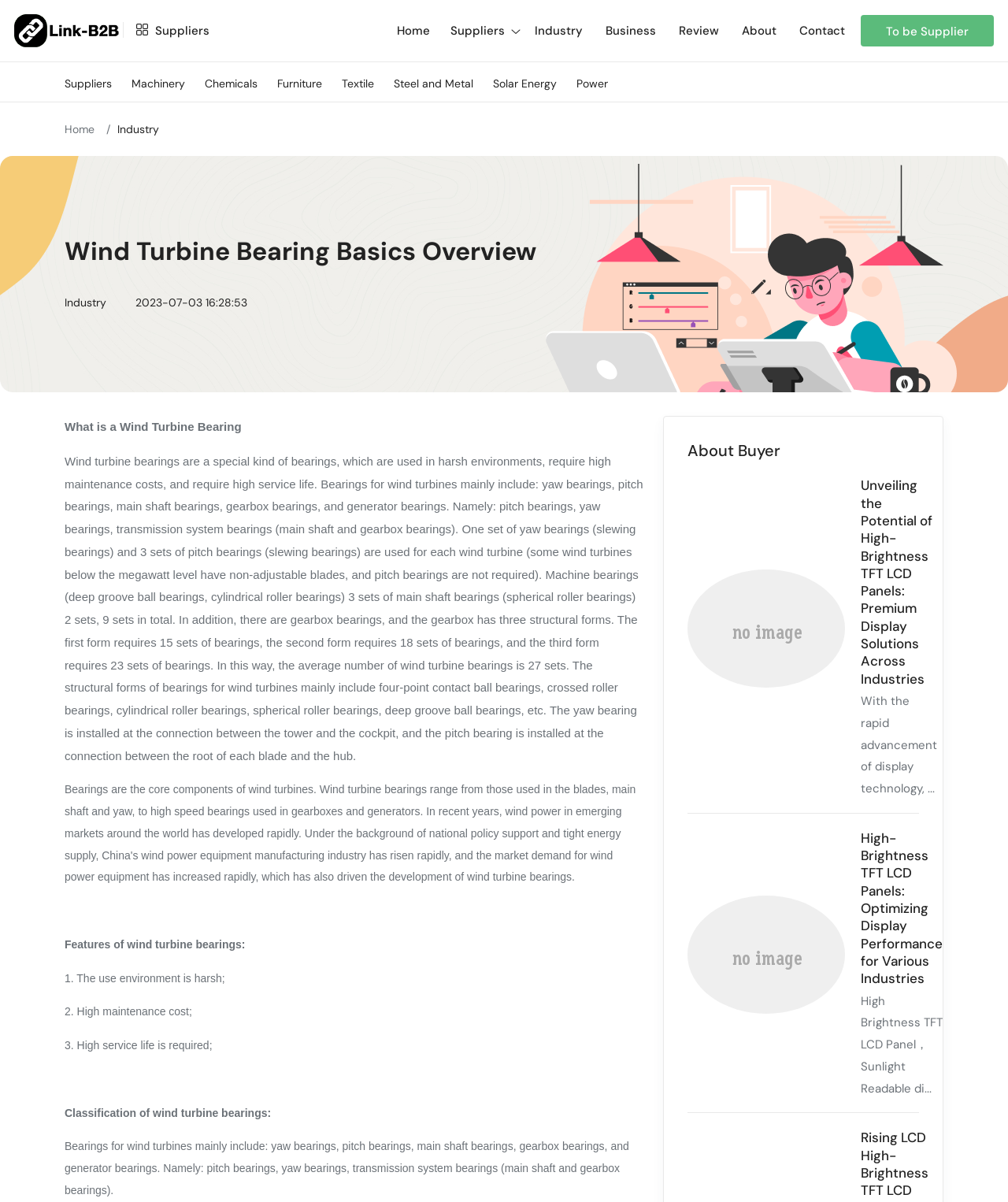Please identify the bounding box coordinates of the element's region that I should click in order to complete the following instruction: "Click the 'Home' link". The bounding box coordinates consist of four float numbers between 0 and 1, i.e., [left, top, right, bottom].

[0.385, 0.012, 0.435, 0.039]